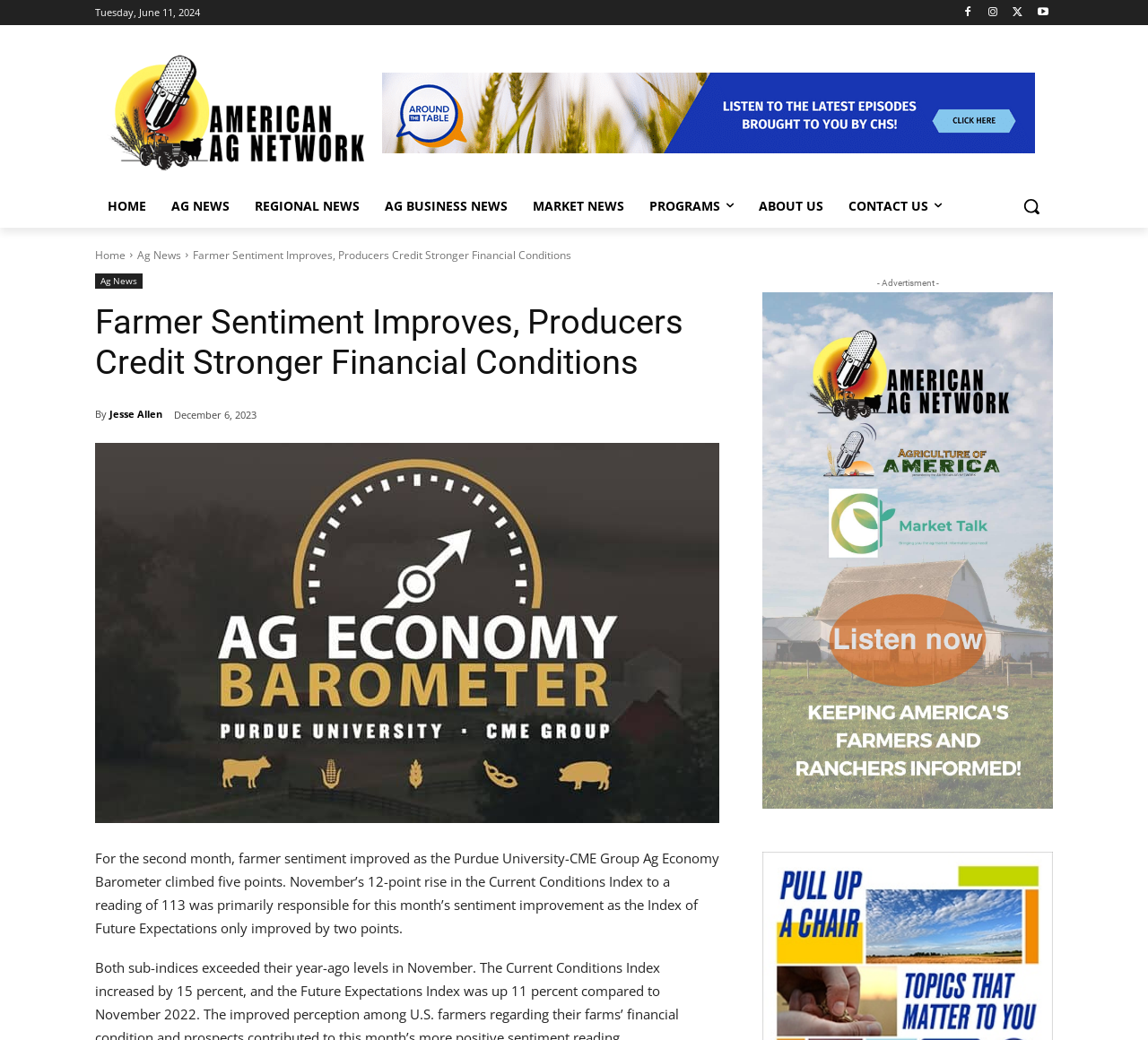Please determine the bounding box coordinates for the UI element described here. Use the format (top-left x, top-left y, bottom-right x, bottom-right y) with values bounded between 0 and 1: Jesse Allen

[0.095, 0.386, 0.141, 0.411]